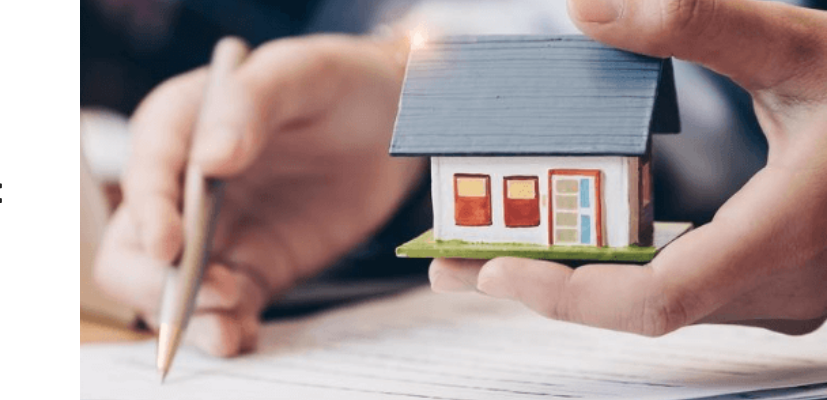Explain in detail what you see in the image.

The image depicts a close-up of a person’s hands holding a small model house, symbolizing investment in real estate. The individual is also holding a pen, likely poised to take notes or sign documents, suggesting an active engagement in the process of buying or selling property. The background features paperwork, reinforcing the theme of real estate transactions. This visual encapsulates the essence of navigating the risks and rewards of real estate investing, a topic explored in the associated blog post titled "Navigating the Risks and Rewards of Real Estate Investing: A Wholesale Investor's Guide." The overall composition conveys a thoughtful and strategic approach to real estate investment, highlighting both the potential benefits and inherent risks involved in the market.